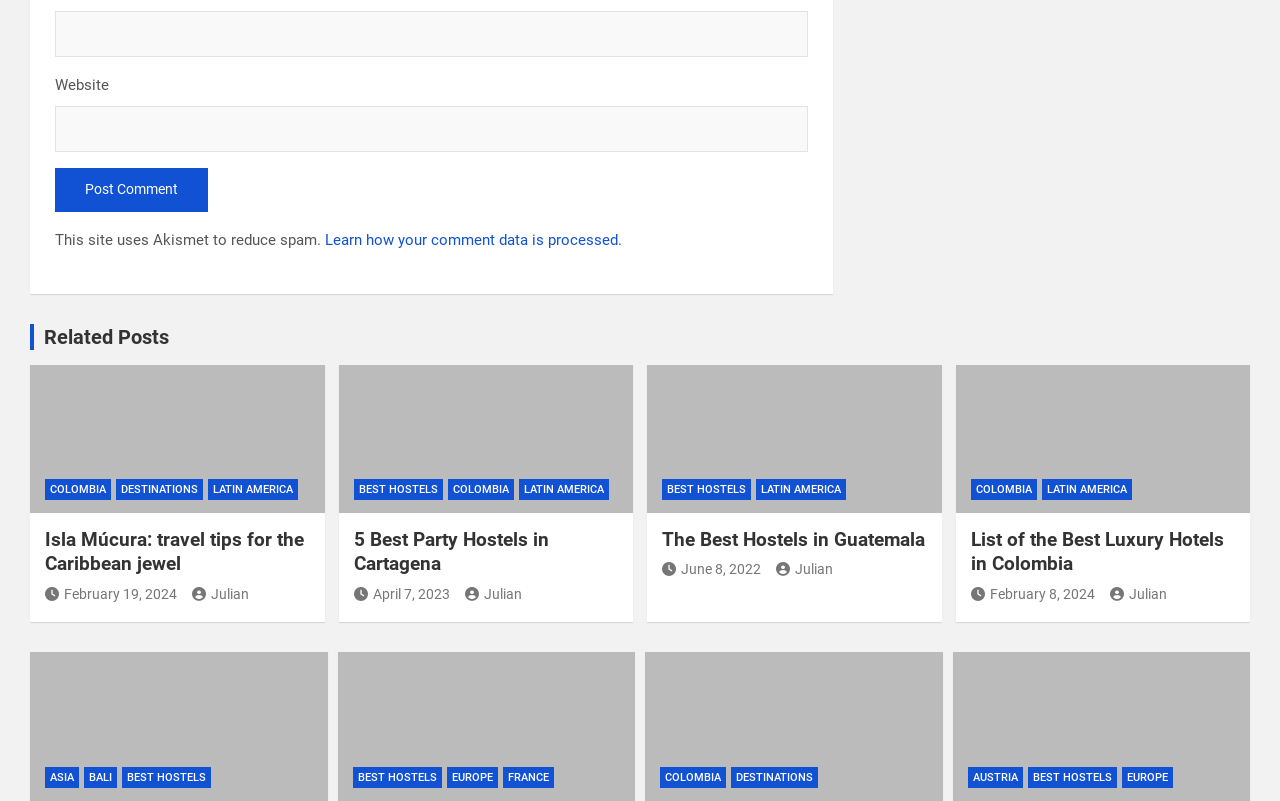Find the bounding box coordinates of the element to click in order to complete this instruction: "Read about Isla Múcura travel tips". The bounding box coordinates must be four float numbers between 0 and 1, denoted as [left, top, right, bottom].

[0.035, 0.659, 0.242, 0.72]